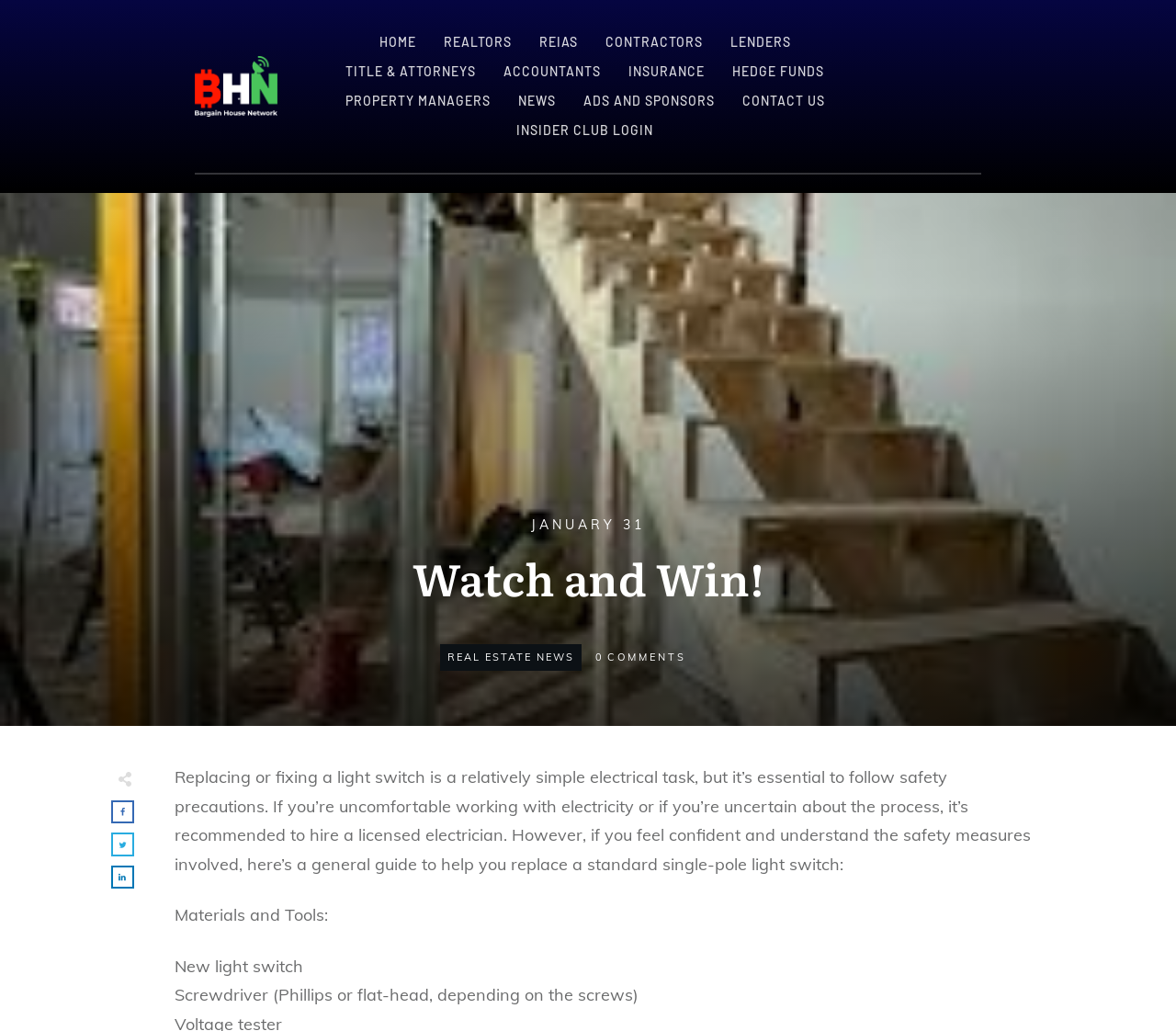Locate and extract the text of the main heading on the webpage.

Watch and Win!